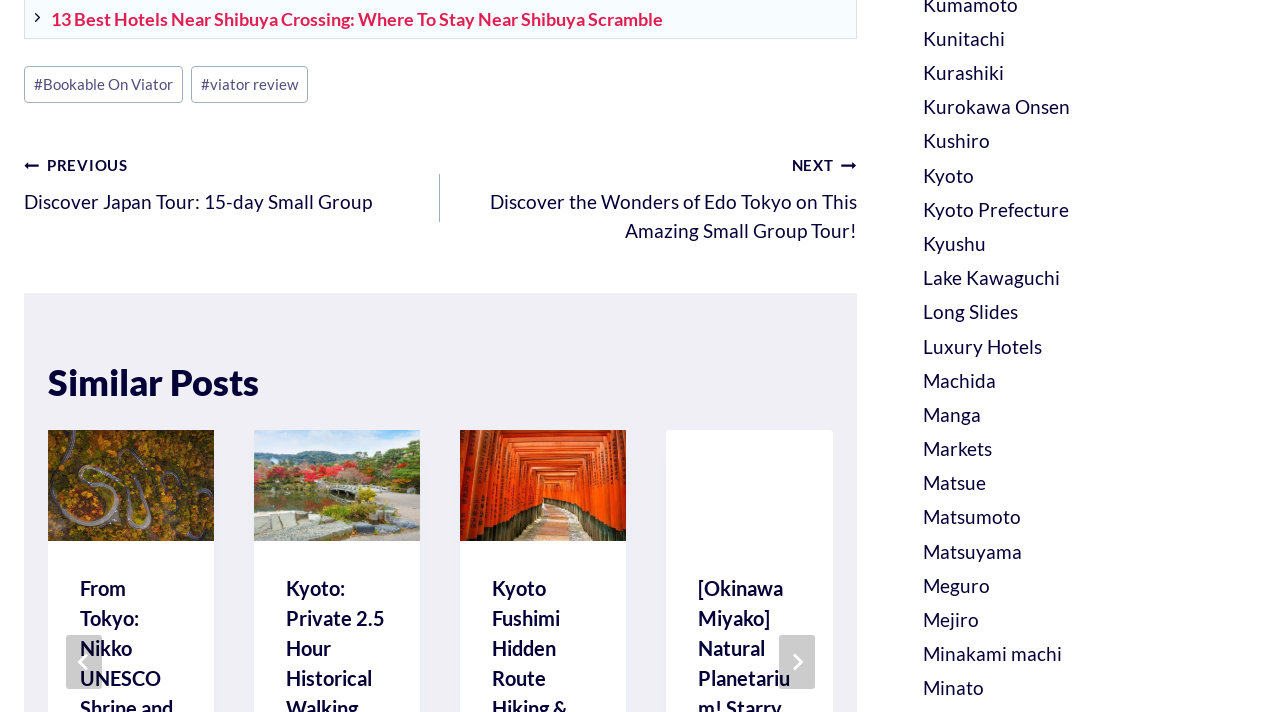What is the category of the post?
Carefully analyze the image and provide a thorough answer to the question.

The category of the post can be inferred from the title and content of the post, which is about hotels near Shibuya Crossing.